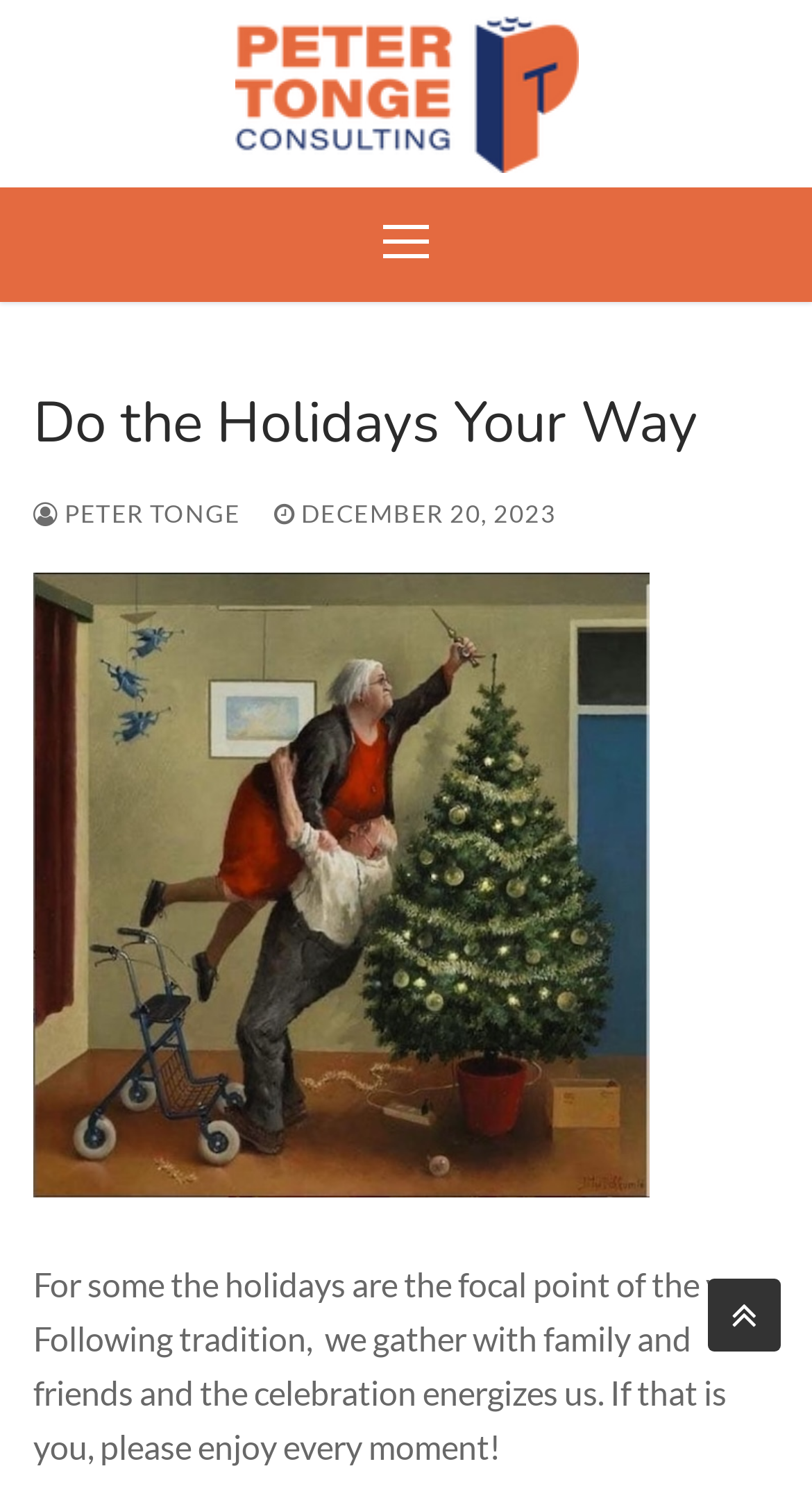Using the webpage screenshot and the element description 2011, determine the bounding box coordinates. Specify the coordinates in the format (top-left x, top-left y, bottom-right x, bottom-right y) with values ranging from 0 to 1.

None